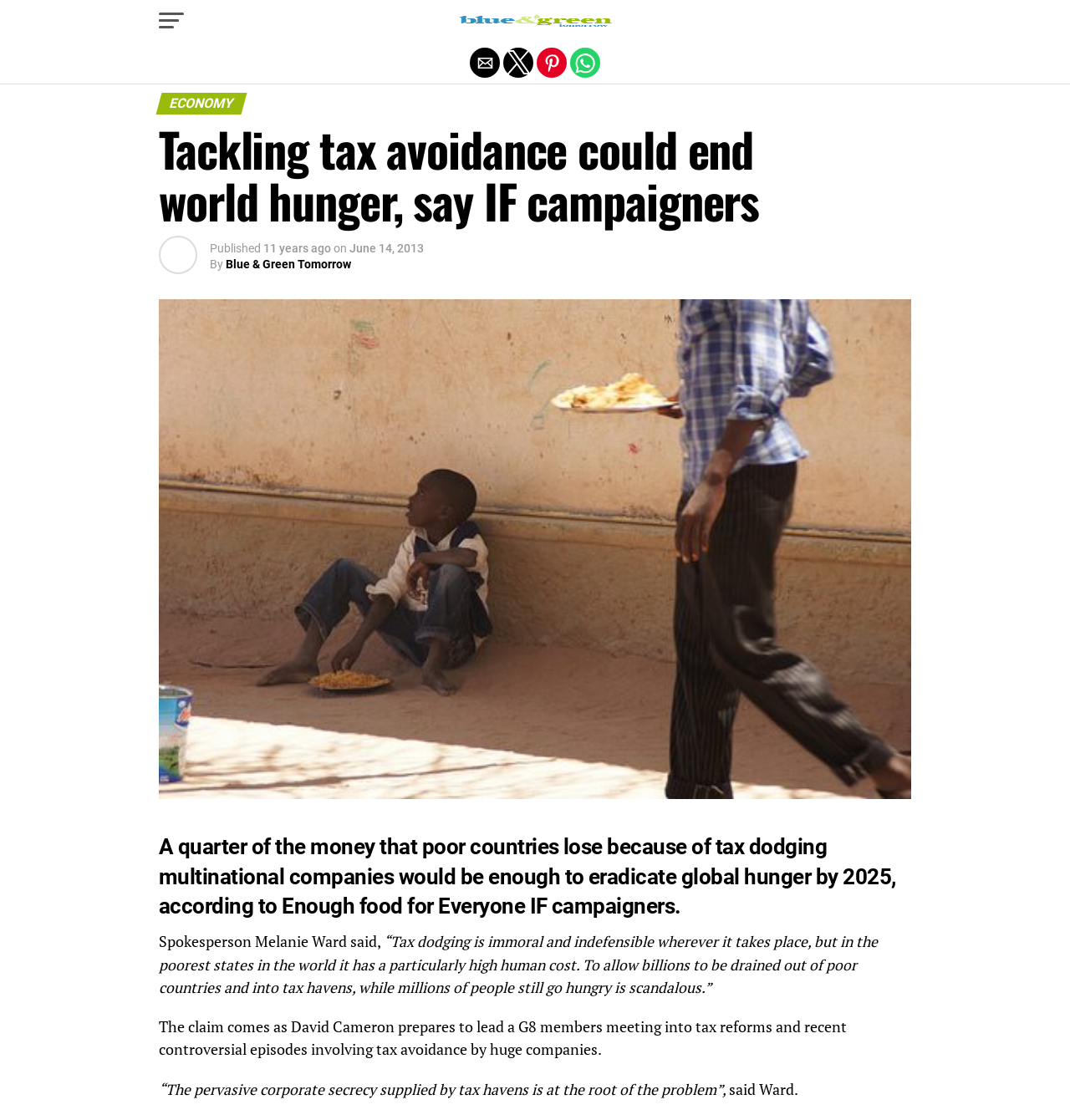Provide a short answer to the following question with just one word or phrase: What is the topic of the article?

Tax avoidance and world hunger